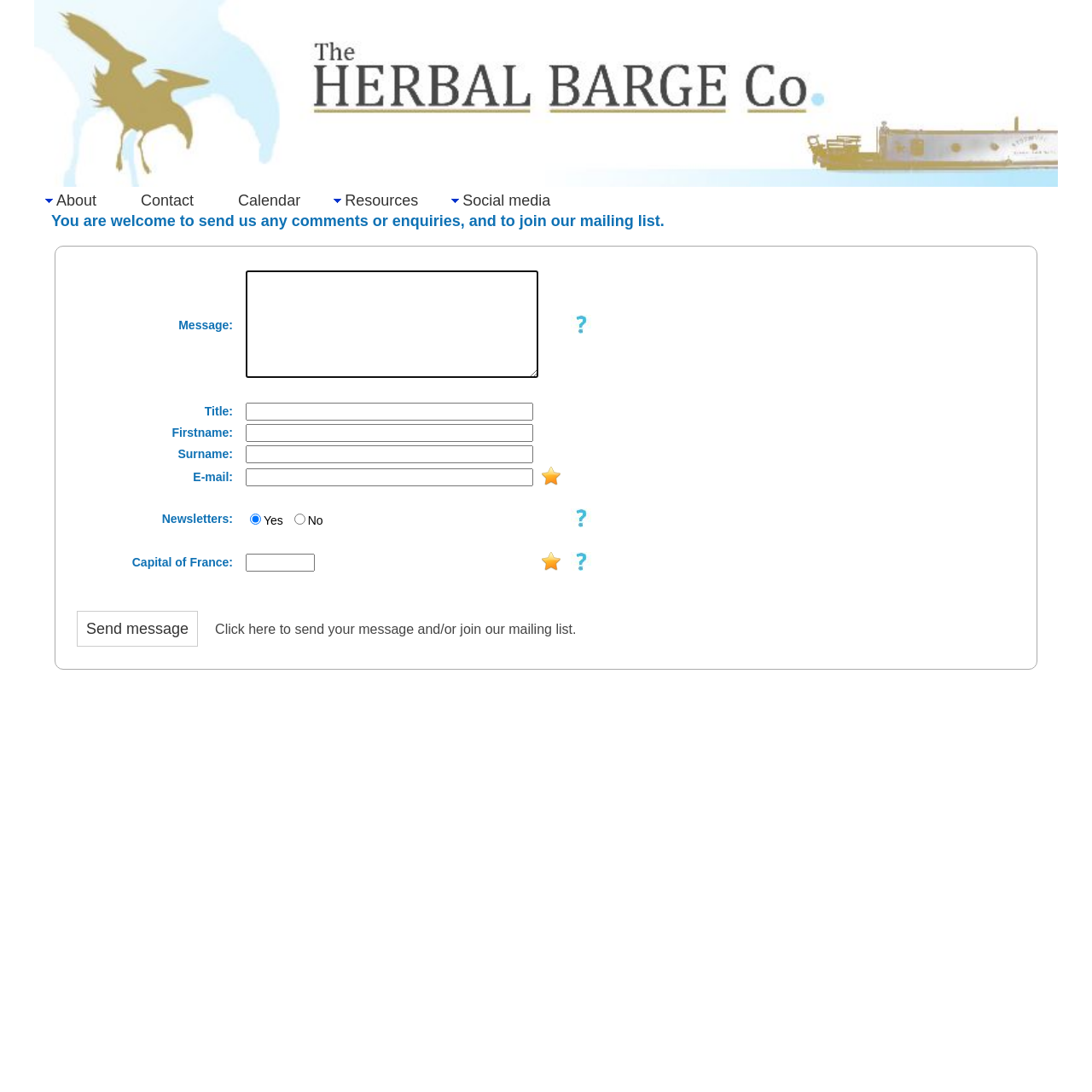Find the bounding box coordinates of the clickable area that will achieve the following instruction: "Contact us through email".

None